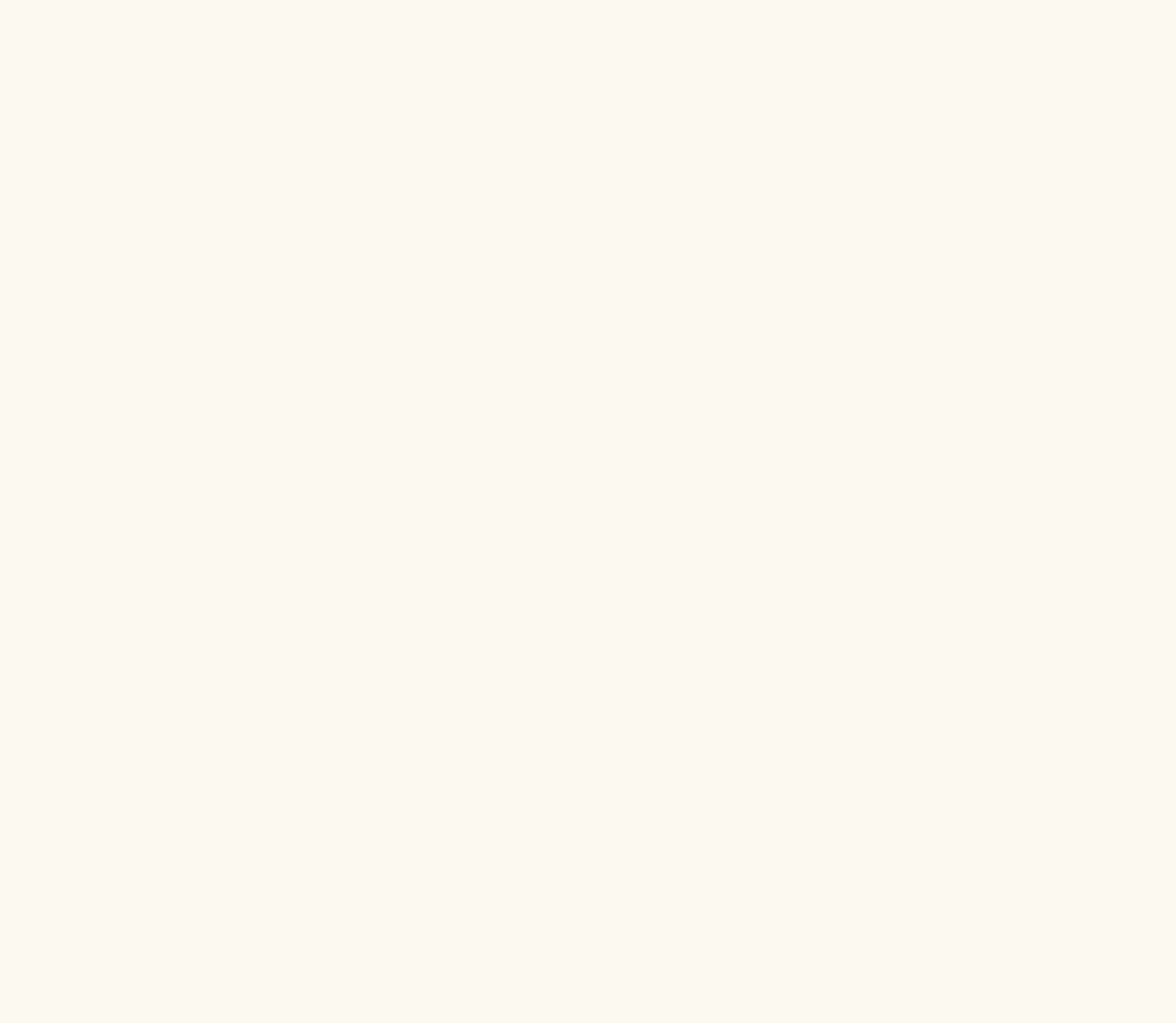Find the bounding box coordinates of the element to click in order to complete this instruction: "Read the interview with Henry Jones CEO of Togetherall". The bounding box coordinates must be four float numbers between 0 and 1, denoted as [left, top, right, bottom].

[0.231, 0.381, 0.663, 0.419]